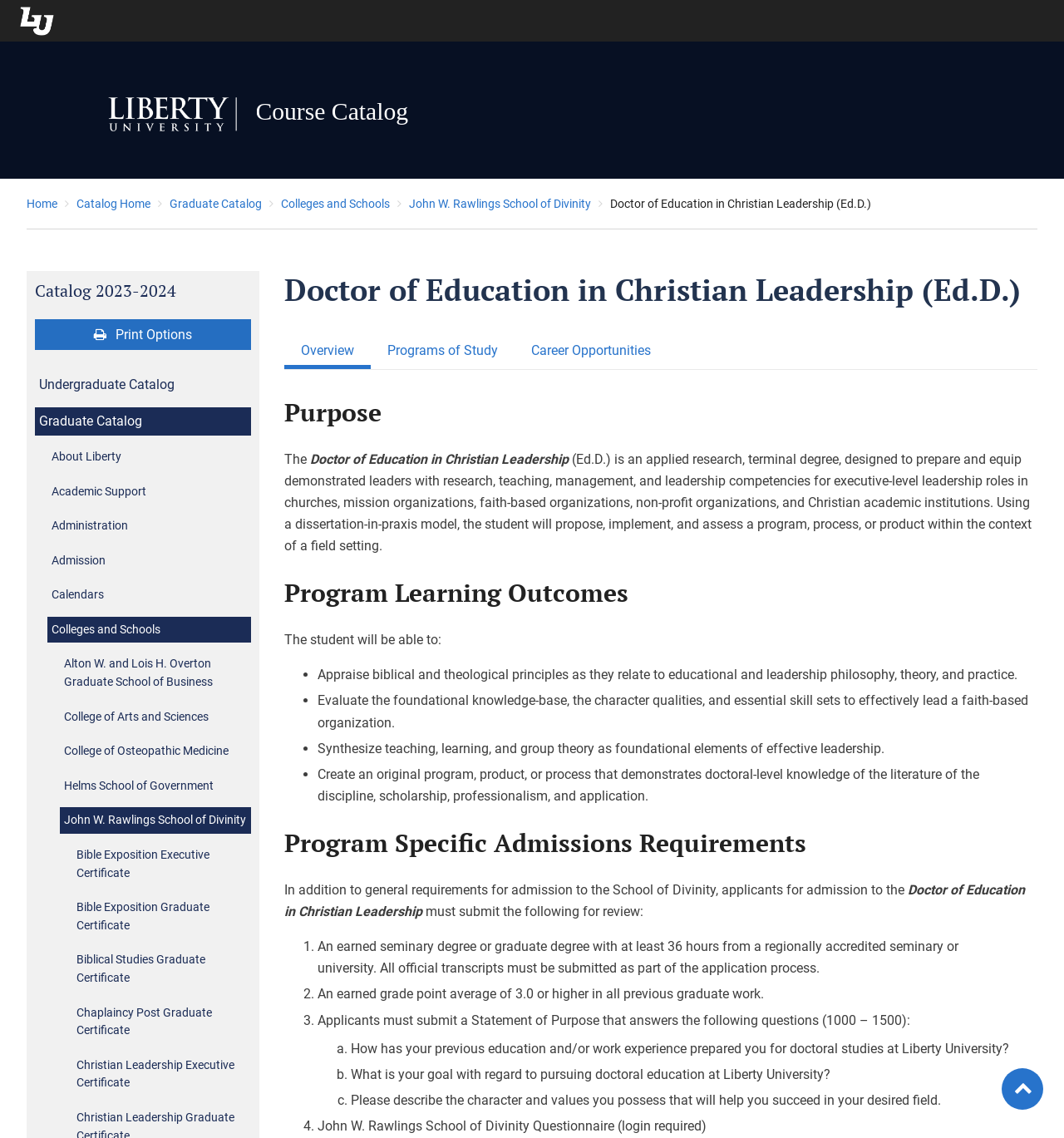Please give the bounding box coordinates of the area that should be clicked to fulfill the following instruction: "Click the 'Back to top' button". The coordinates should be in the format of four float numbers from 0 to 1, i.e., [left, top, right, bottom].

[0.941, 0.939, 0.98, 0.975]